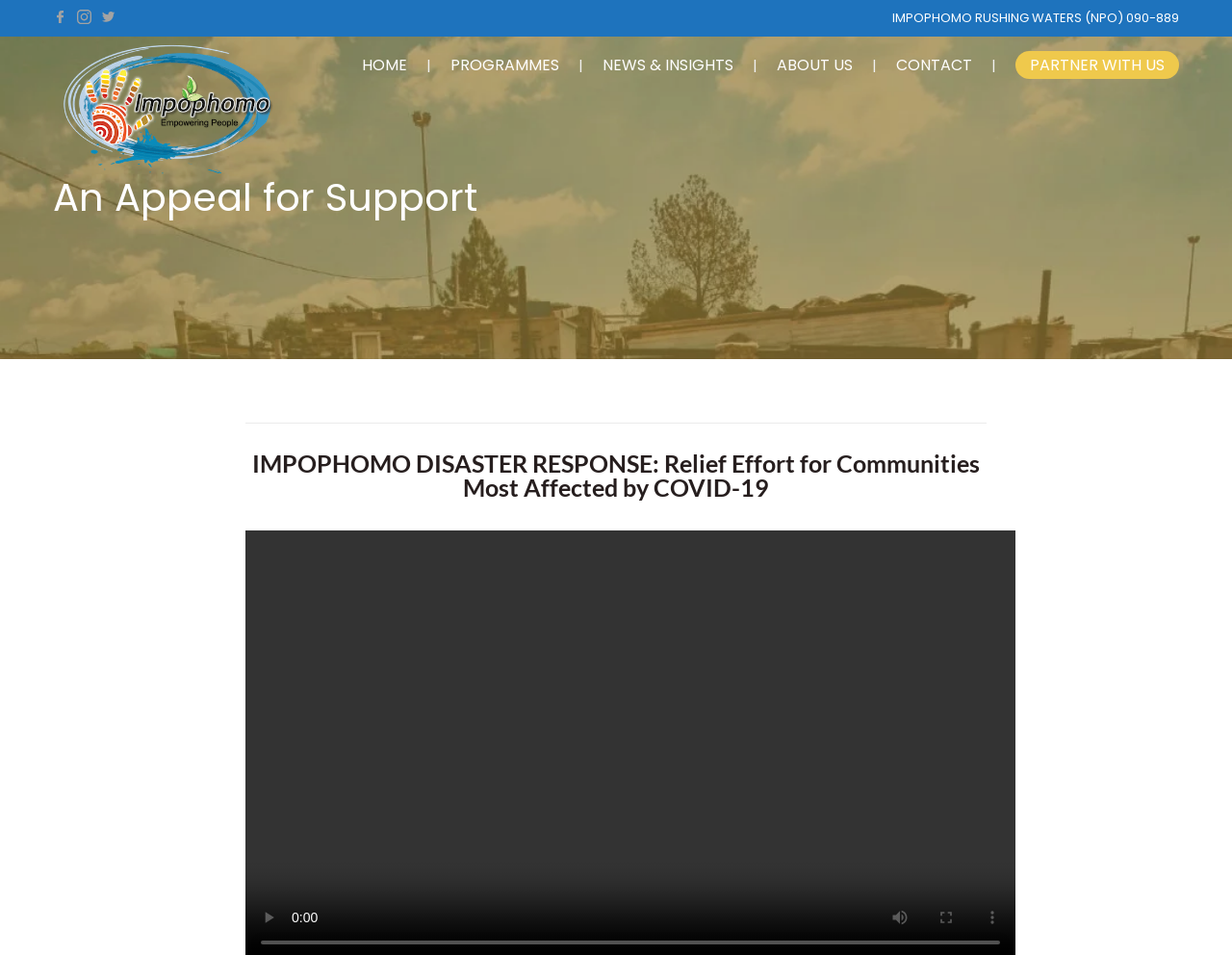Is the play button enabled?
From the image, respond with a single word or phrase.

No